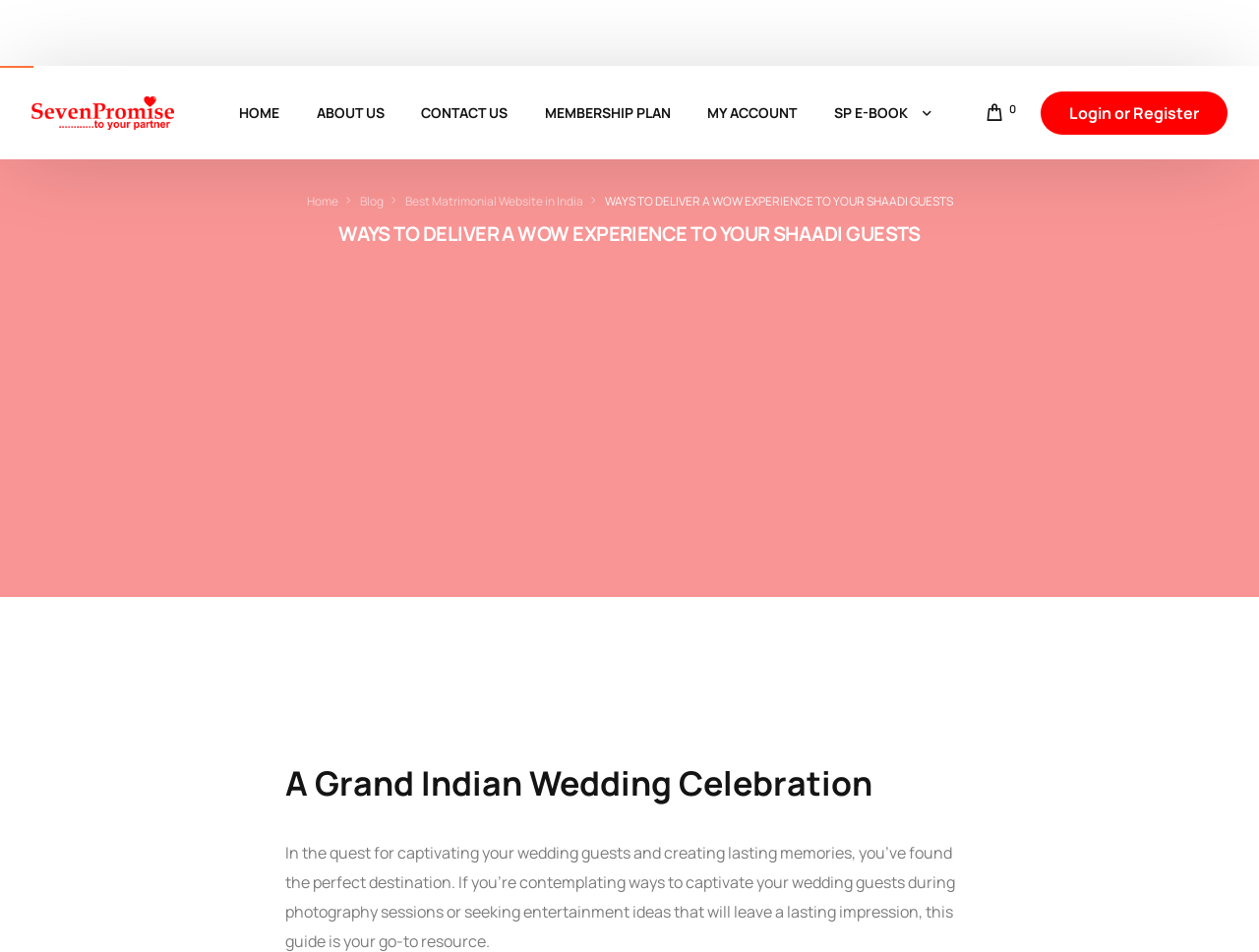What is the theme of the wedding celebration?
Refer to the image and answer the question using a single word or phrase.

Grand Indian Wedding